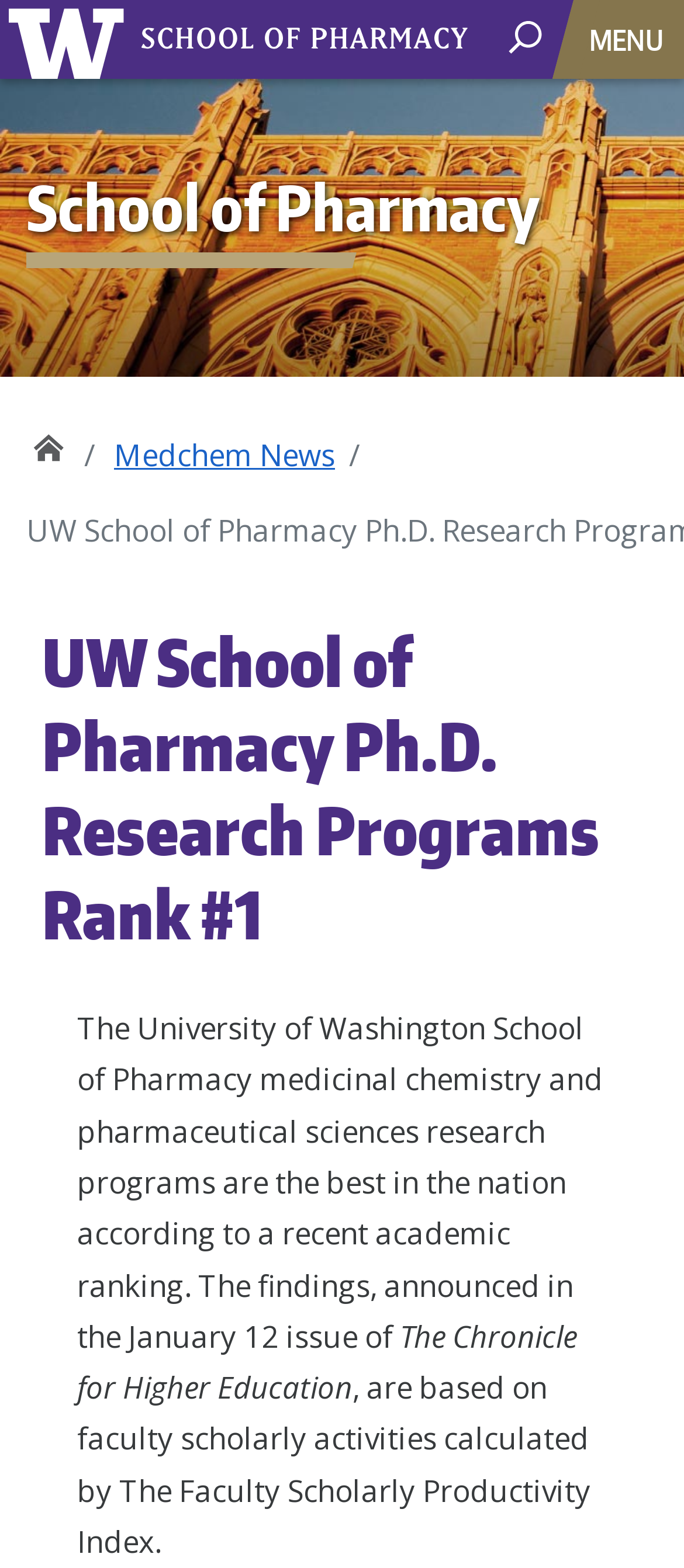Generate a comprehensive description of the contents of the webpage.

The webpage is about the University of Washington School of Pharmacy's Ph.D. research programs, which have been ranked as the best in the nation. At the top left corner, there is a link to the "UW School of Pharmacy Home" page. Next to it, there is a search area button with an accompanying image. On the top right corner, there is a navigation button labeled "MENU" that controls a mega-menu.

Below the top navigation bar, there is a horizontal link bar with two links: "School of Pharmacy" and a breadcrumbs navigation section. The breadcrumbs section has two links: "School of Pharmacy" and "Medchem News".

The main content of the page is a news article or announcement. The title of the article is "UW School of Pharmacy Ph.D. Research Programs Rank #1" and is displayed prominently. The article text is divided into three paragraphs. The first paragraph states that the University of Washington School of Pharmacy's medicinal chemistry and pharmaceutical sciences research programs have been ranked as the best in the nation according to a recent academic ranking. The second paragraph mentions that the findings were announced in the January 12 issue of The Chronicle for Higher Education. The third paragraph explains that the ranking is based on faculty scholarly activities calculated by The Faculty Scholarly Productivity Index.